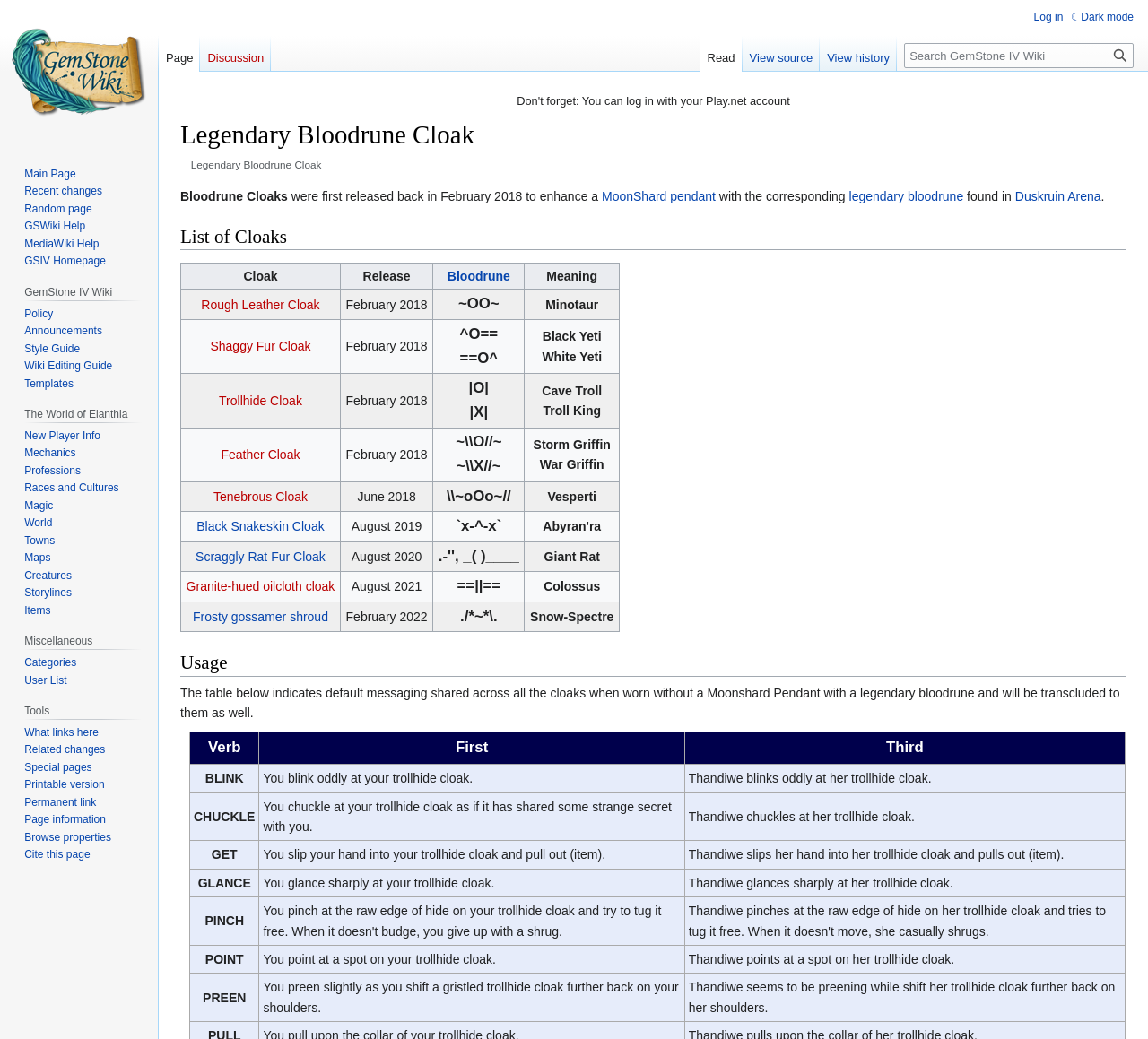Identify the bounding box of the HTML element described as: "Scraggly Rat Fur Cloak".

[0.17, 0.529, 0.283, 0.543]